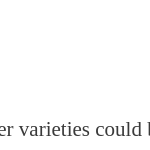Given the content of the image, can you provide a detailed answer to the question?
What is the overall aesthetic of the image?

The image is described as having a whimsical silhouette of a cartoon rabbit, which adds a touch of charm and character, making the overall aesthetic light-hearted and appealing to tea enthusiasts.